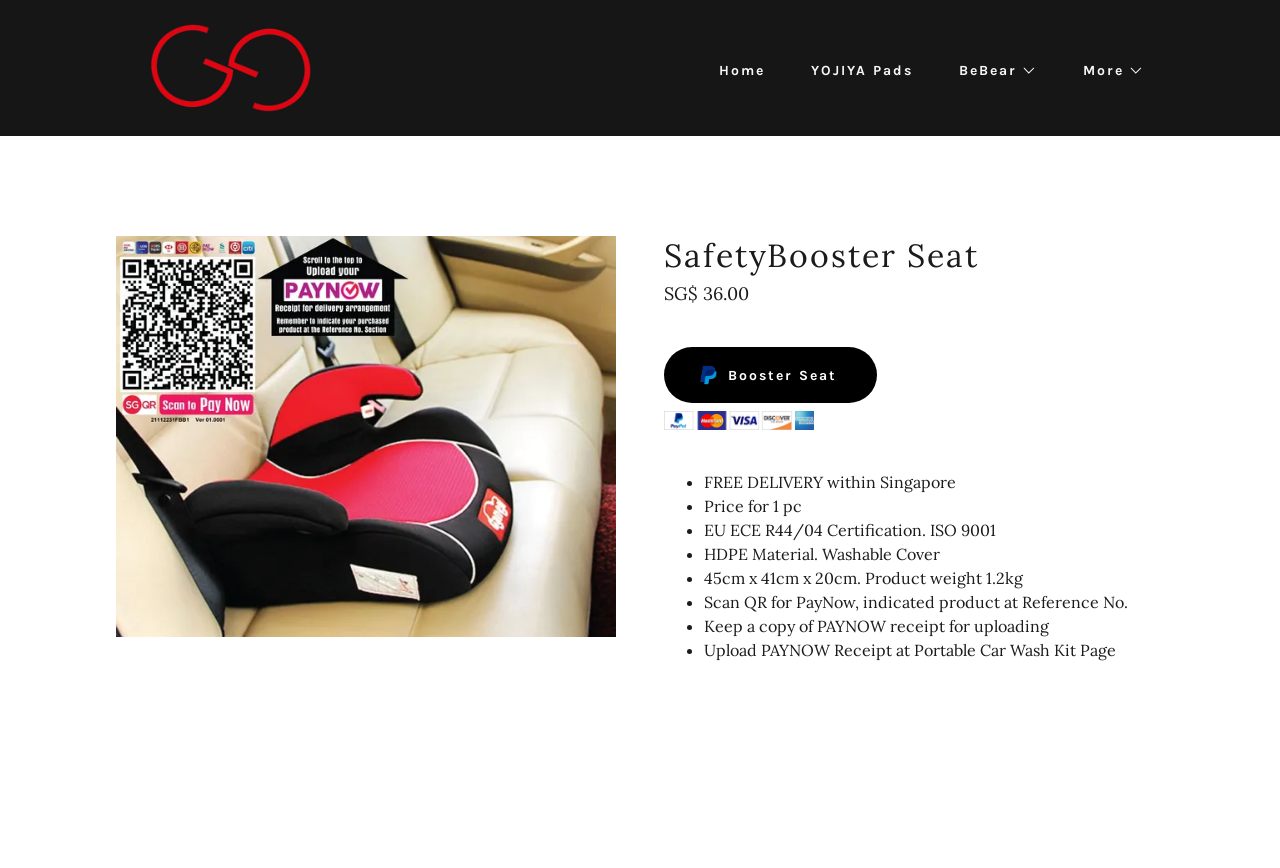What is the certification of the Safety Booster Seat?
From the details in the image, provide a complete and detailed answer to the question.

The certification of the Safety Booster Seat can be found in the list of features, where it is mentioned as 'EU ECE R44/04 Certification. ISO 9001'.